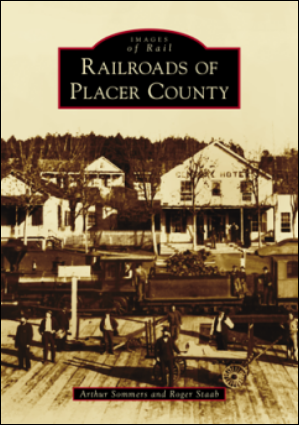Describe all the elements in the image extensively.

The image depicts the cover of the book titled "Railroads of Placer County," authored by Arthur Sommers and Roger Stanh. The design features a nostalgic black and white photograph showcasing the historical significance of railroads in Placer County. Prominently displayed at the top is the heading "IMAGES OF RAIL," which gives an indication of the book's collection of visual history. The background illustrates vintage railroad scenes, including trains and period architecture, evoking a sense of the rich railroad heritage that has shaped the region's history. This volume promises an insightful and visual exploration into the various railroads that have operated in Placer County, engaging readers with its historical context and imagery.